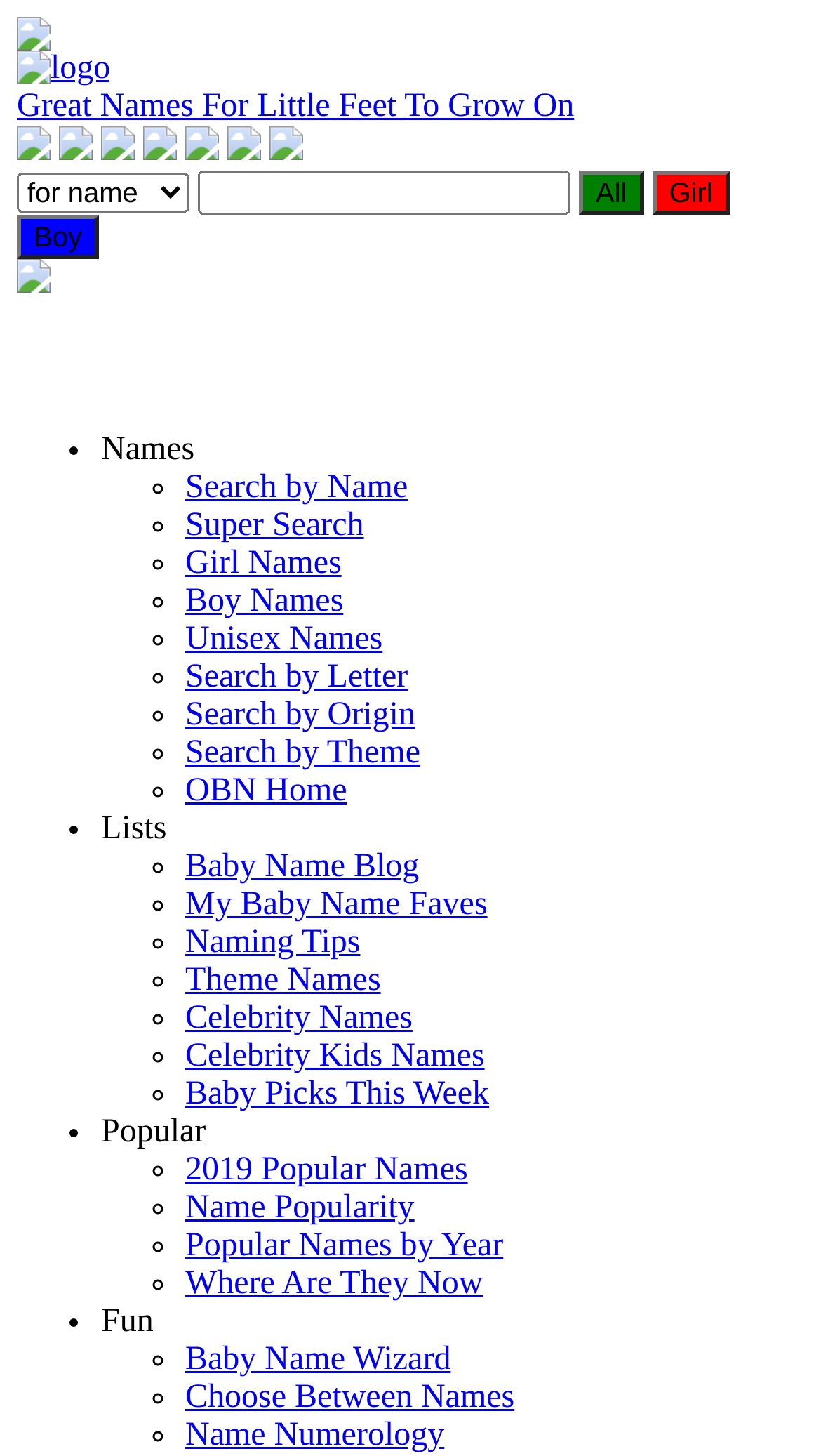Give a comprehensive overview of the webpage, including key elements.

This webpage is about the baby boy name Aarao, providing information on its meaning, popularity, hieroglyphics, numerology, and other interesting facts. At the top left corner, there is a logo and a link to "Great Names For Little Feet To Grow On". Below this, there are several links to navigate to different sections of the website, including "Super Search", "Girl Names", "Boy Names", "2019 Most Popular Names", "Search By Letter", "Search By Name", and "Search By Origin". Each of these links has a corresponding image.

On the right side of the page, there is a search bar with a combobox, a textbox, and three buttons: "All", "Girl", and "Boy". Below this, there is a menu link and an advertisement iframe.

The main content of the page is divided into three sections: "Names", "Lists", and "Popular". Each section has a list of links, with a bullet point (•) or a circle (◦) marker preceding each link. The "Names" section has links to search by name, super search, girl names, boy names, unisex names, and more. The "Lists" section has links to baby name blog, my baby name faves, naming tips, theme names, celebrity names, and more. The "Popular" section has links to 2019 popular names, name popularity, popular names by year, and where are they now.

Throughout the page, there are several images, including logos, icons, and advertisements. The overall layout is organized, with clear headings and concise text, making it easy to navigate and find information about the baby boy name Aarao.